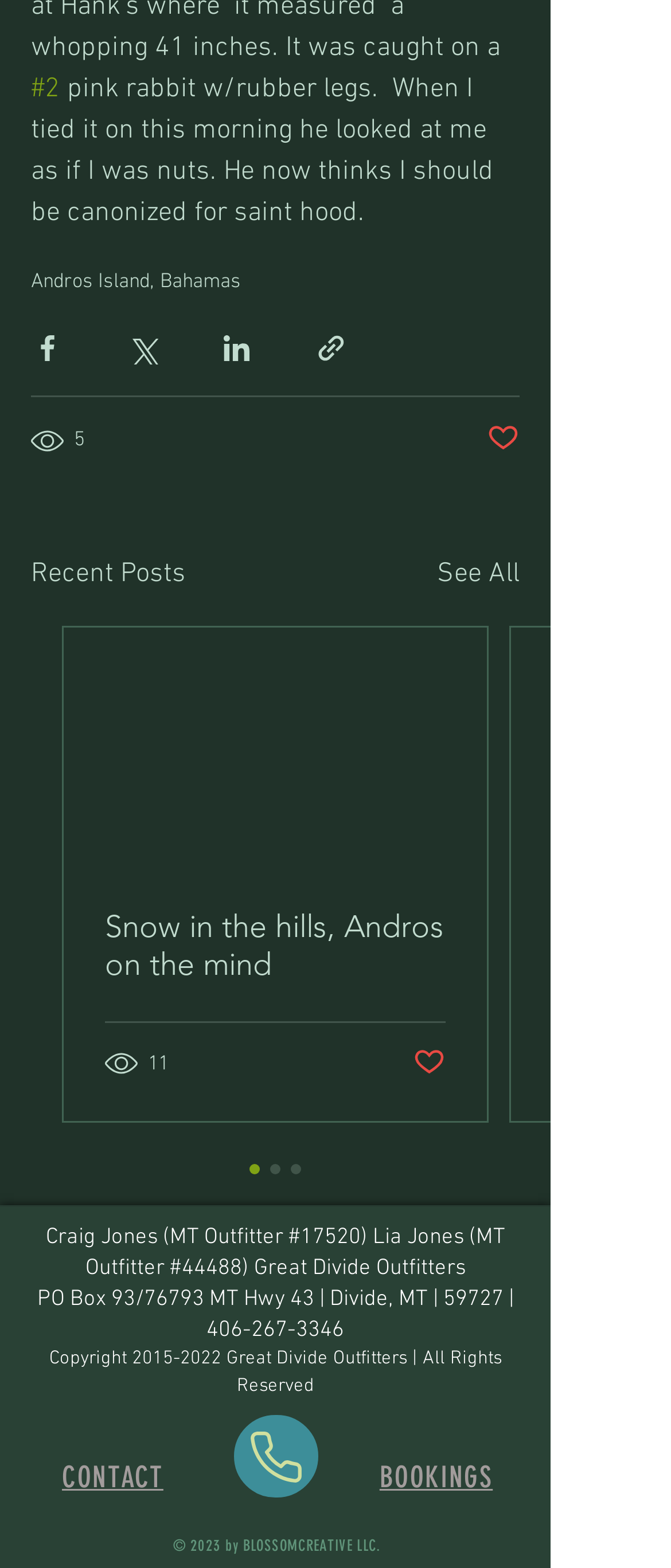How many views does the first post have?
Answer the question using a single word or phrase, according to the image.

5 views